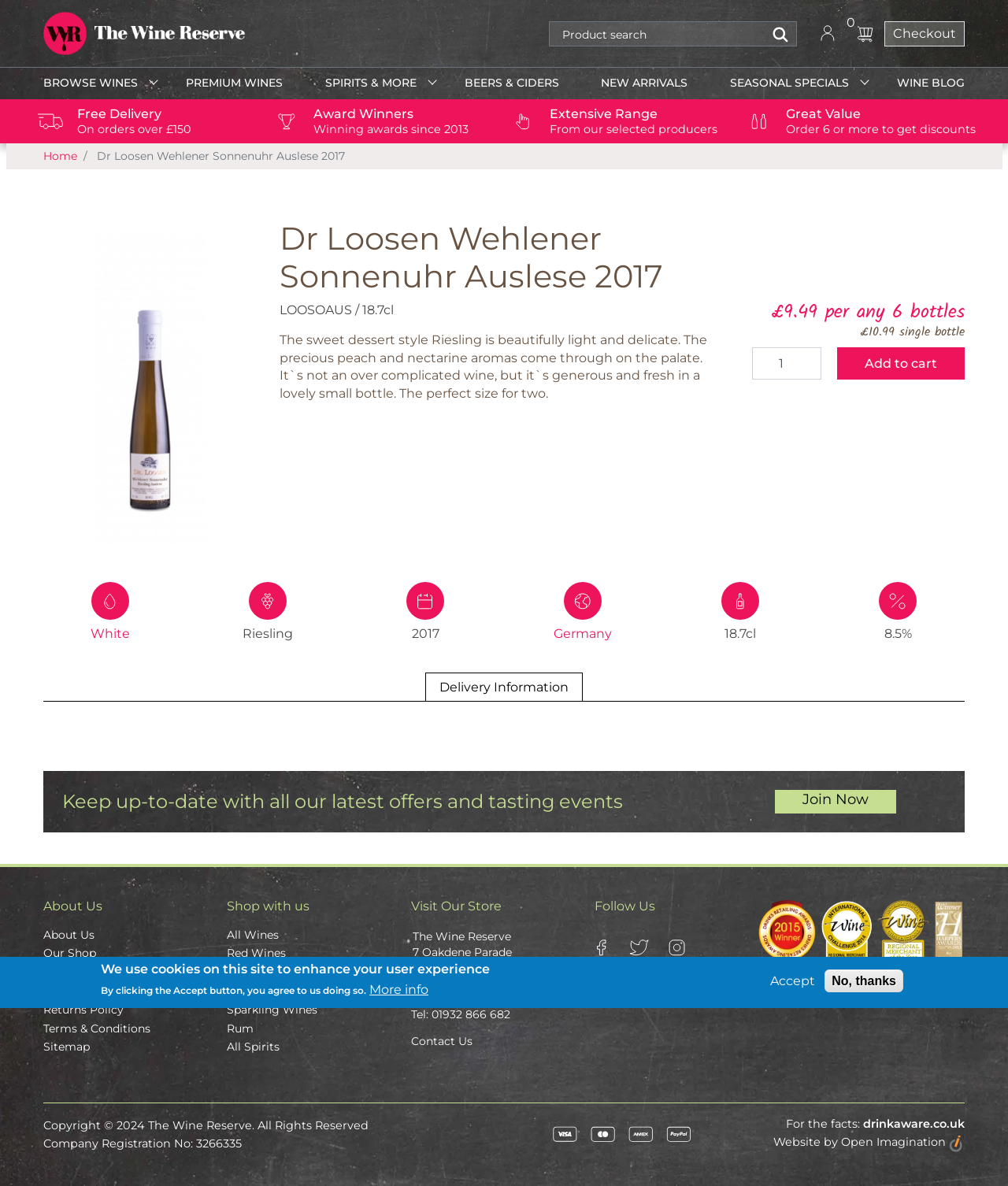What is the price of the wine per bottle?
Refer to the screenshot and answer in one word or phrase.

£10.99